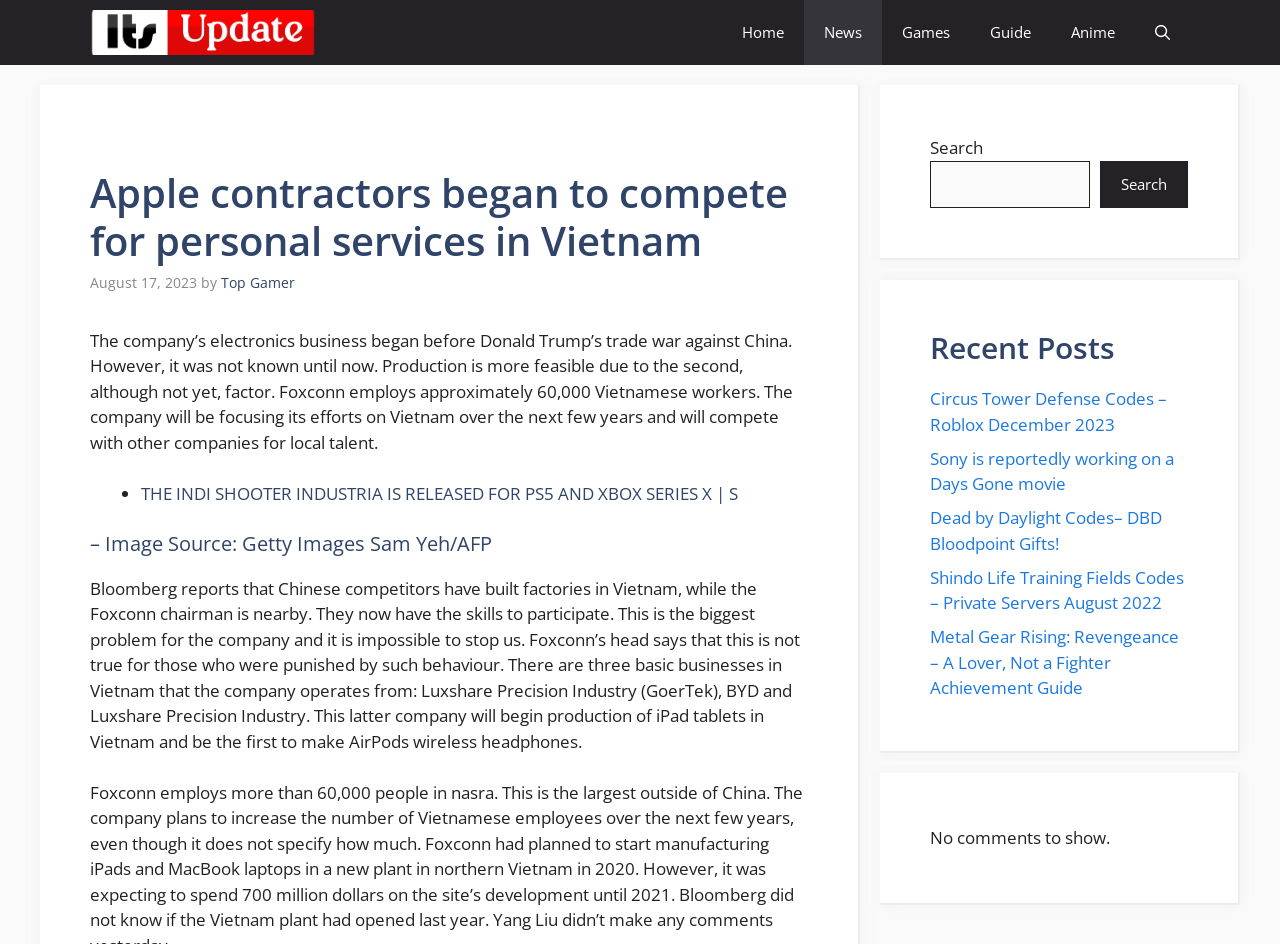Bounding box coordinates should be in the format (top-left x, top-left y, bottom-right x, bottom-right y) and all values should be floating point numbers between 0 and 1. Determine the bounding box coordinate for the UI element described as: News

[0.628, 0.0, 0.689, 0.069]